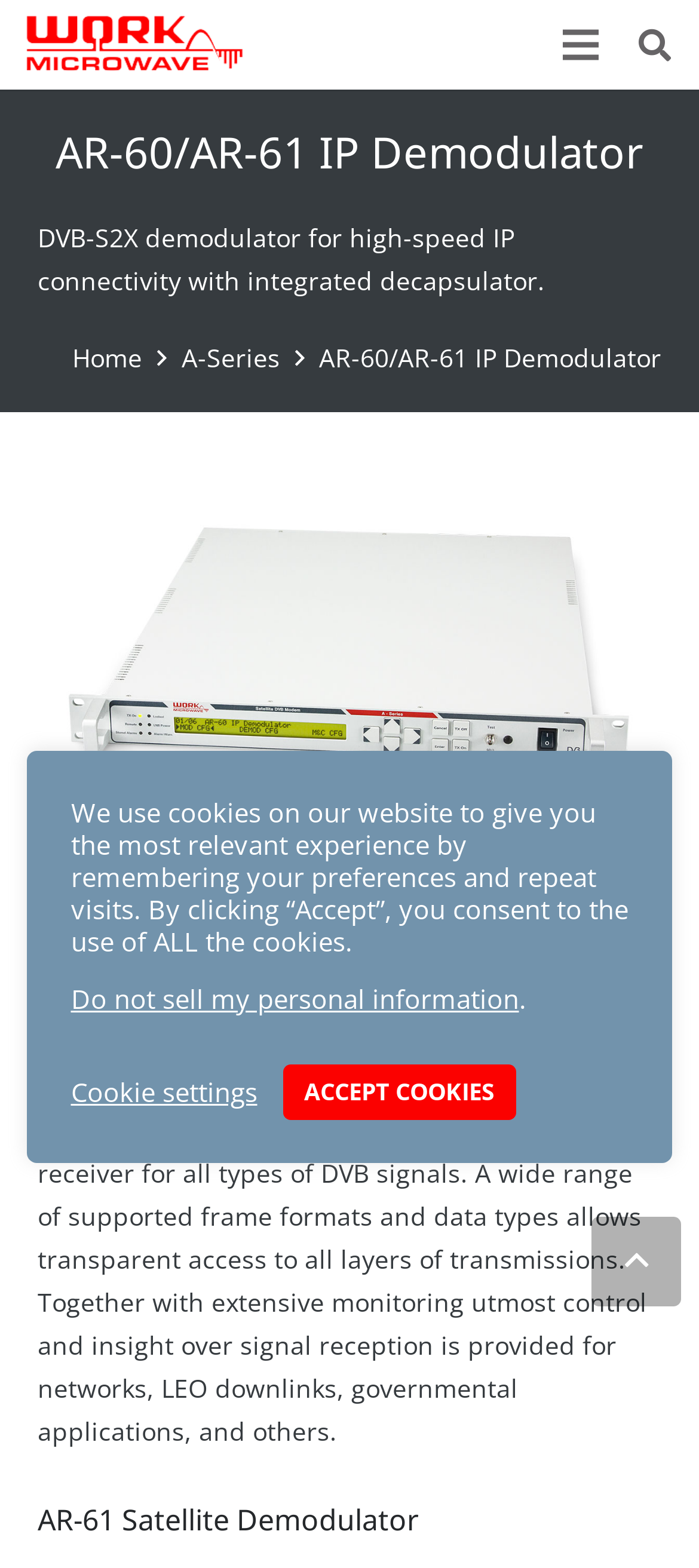Refer to the image and provide an in-depth answer to the question:
What is the AR-60/AR-61 IP Demodulator used for?

Based on the webpage content, the AR-60/AR-61 IP Demodulator is used for receiving DVB signals, which is evident from the description 'The AR-60 Satellite Demodulator is a powerful receiver for all types of DVB signals.'